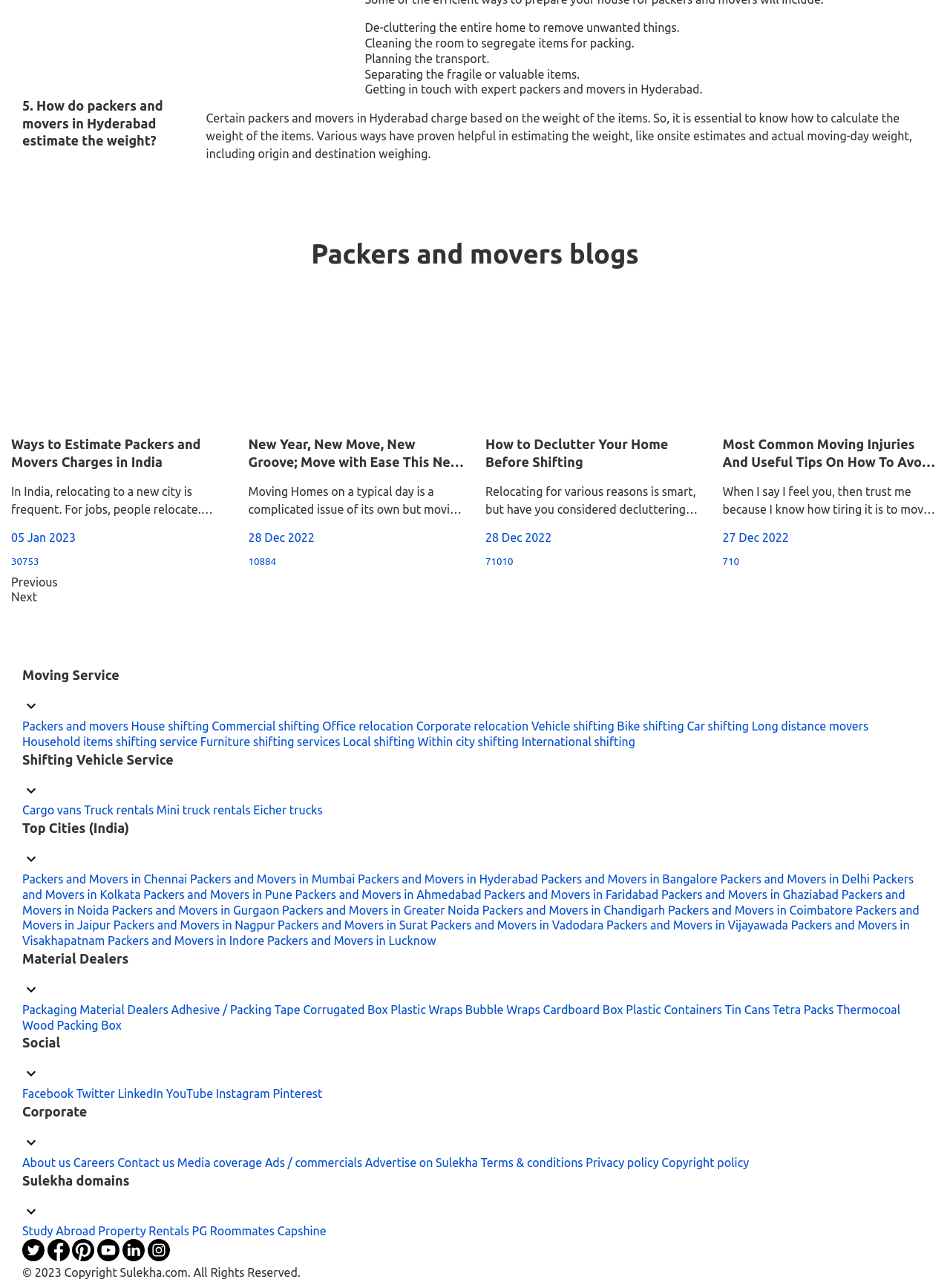What is the theme of the images in the blog posts?
Please provide an in-depth and detailed response to the question.

The images in the blog posts, such as 'business photo', are related to business or moving, suggesting that the theme of the images is business or moving.